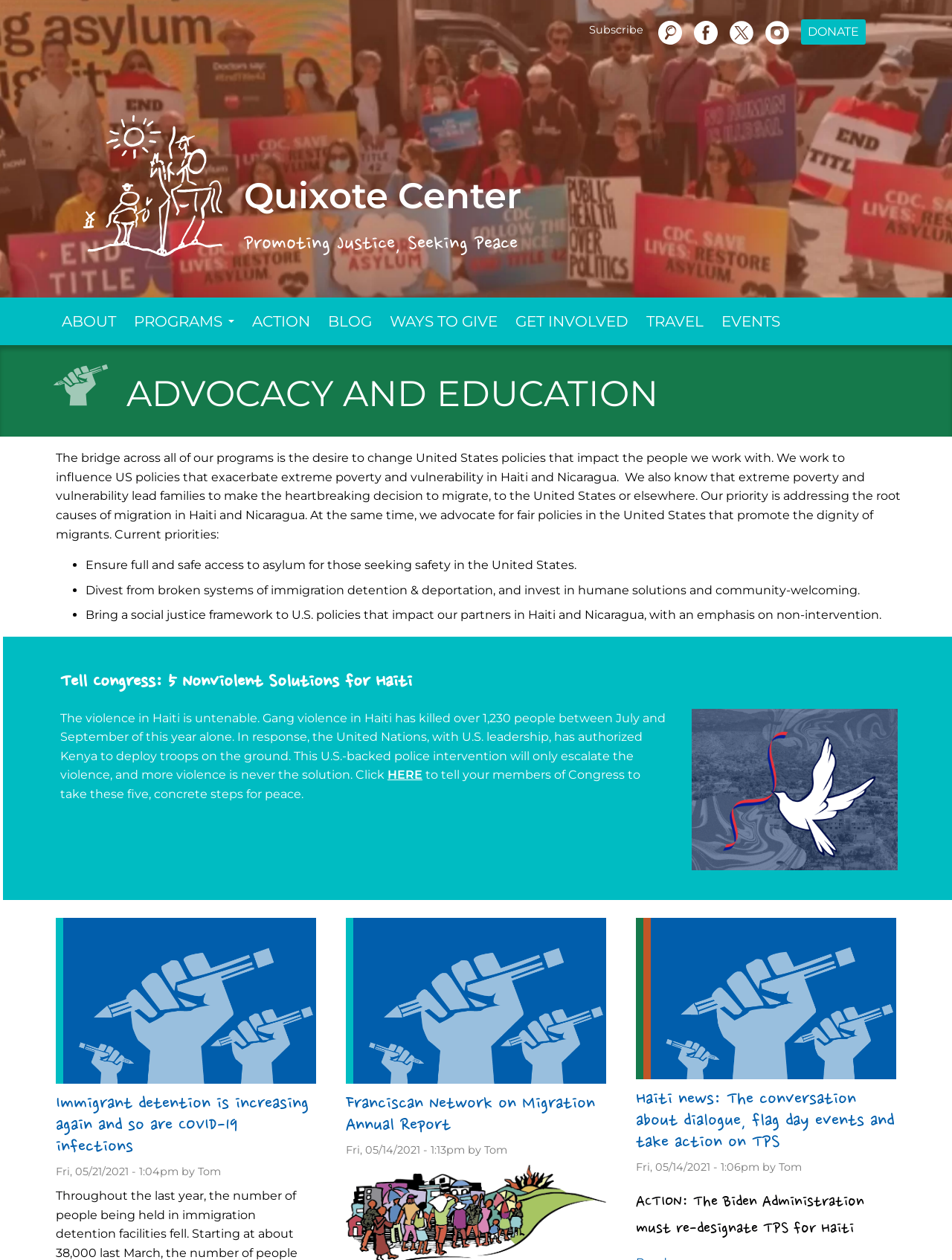What is the priority of the organization?
Utilize the information in the image to give a detailed answer to the question.

The priority of the organization can be found in the 'Hero region' section, where it is written that 'Our priority is addressing the root causes of migration in Haiti and Nicaragua.'